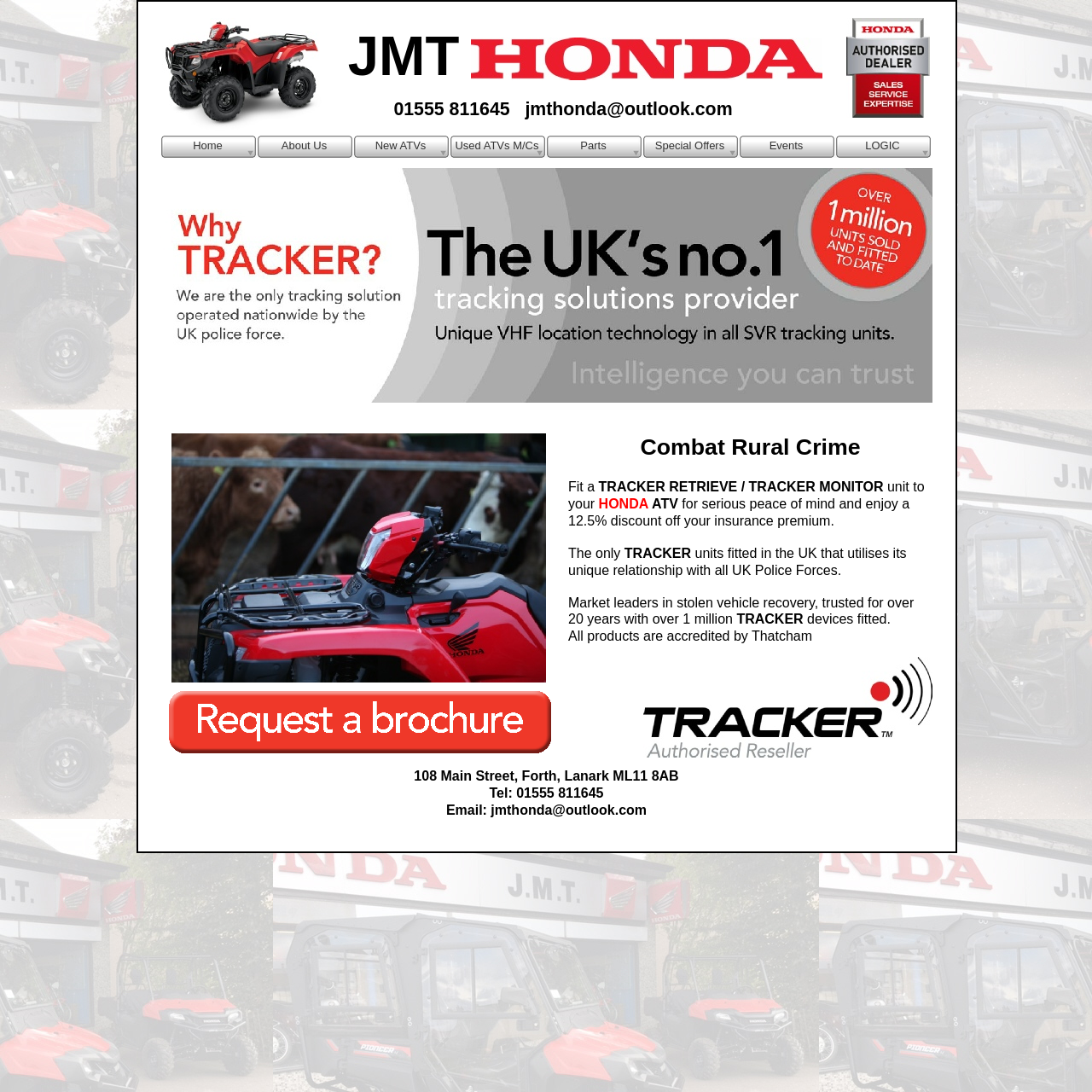What is the name of the product being promoted?
Refer to the image and provide a concise answer in one word or phrase.

TRACKER